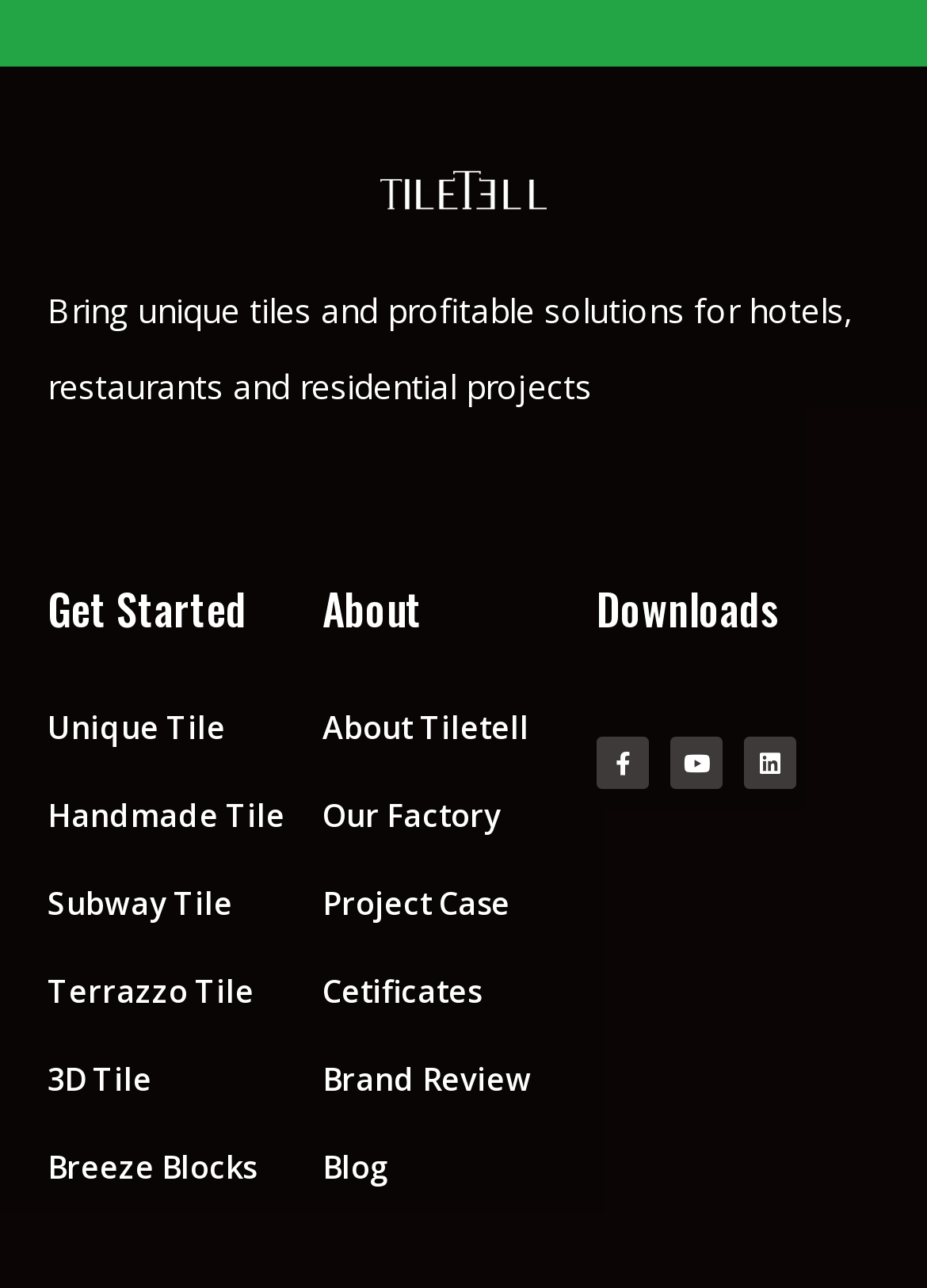Determine the bounding box coordinates for the region that must be clicked to execute the following instruction: "Learn about Our Factory".

[0.347, 0.603, 0.644, 0.662]